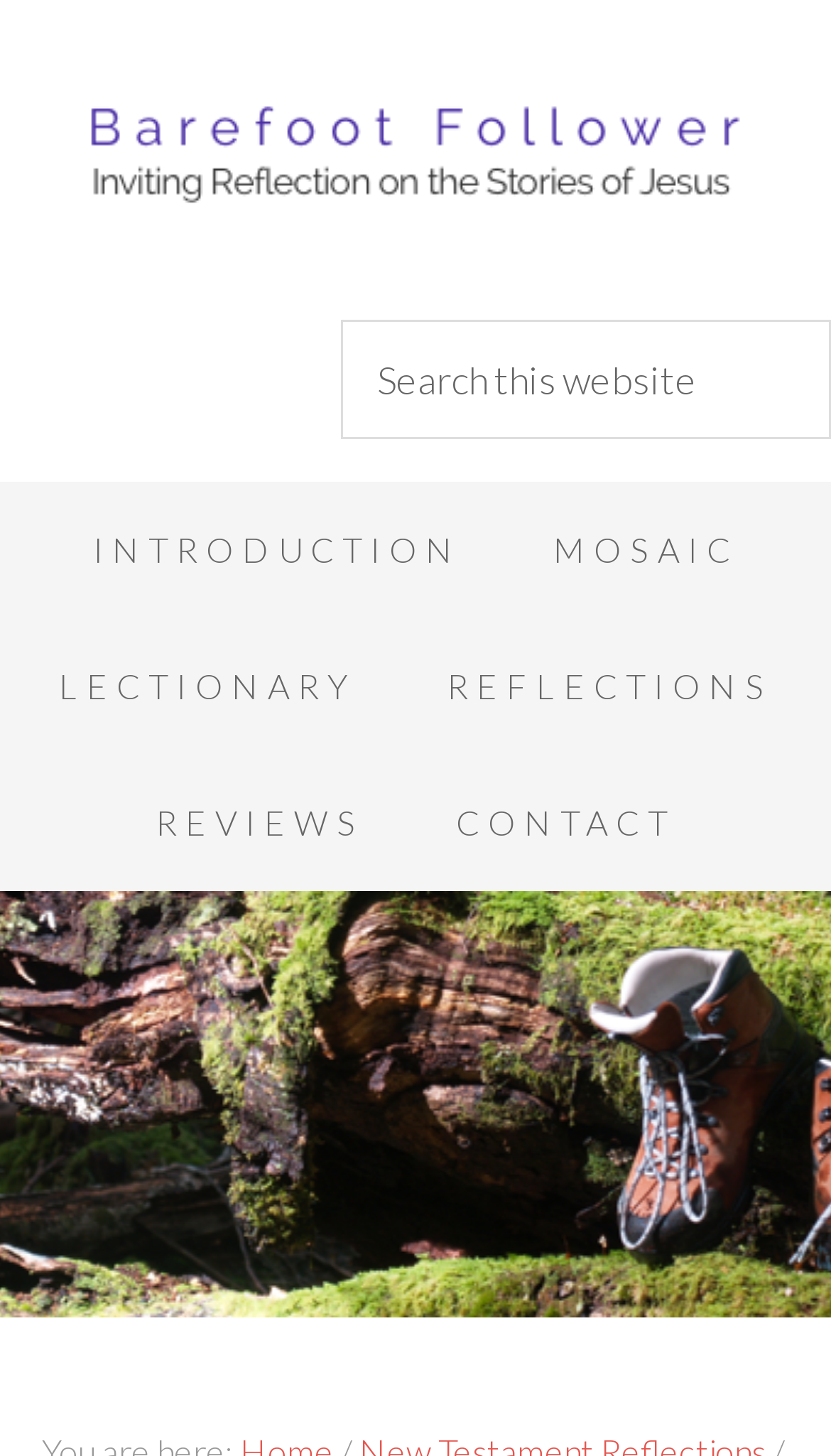Please provide a short answer using a single word or phrase for the question:
How many navigation links are there?

7